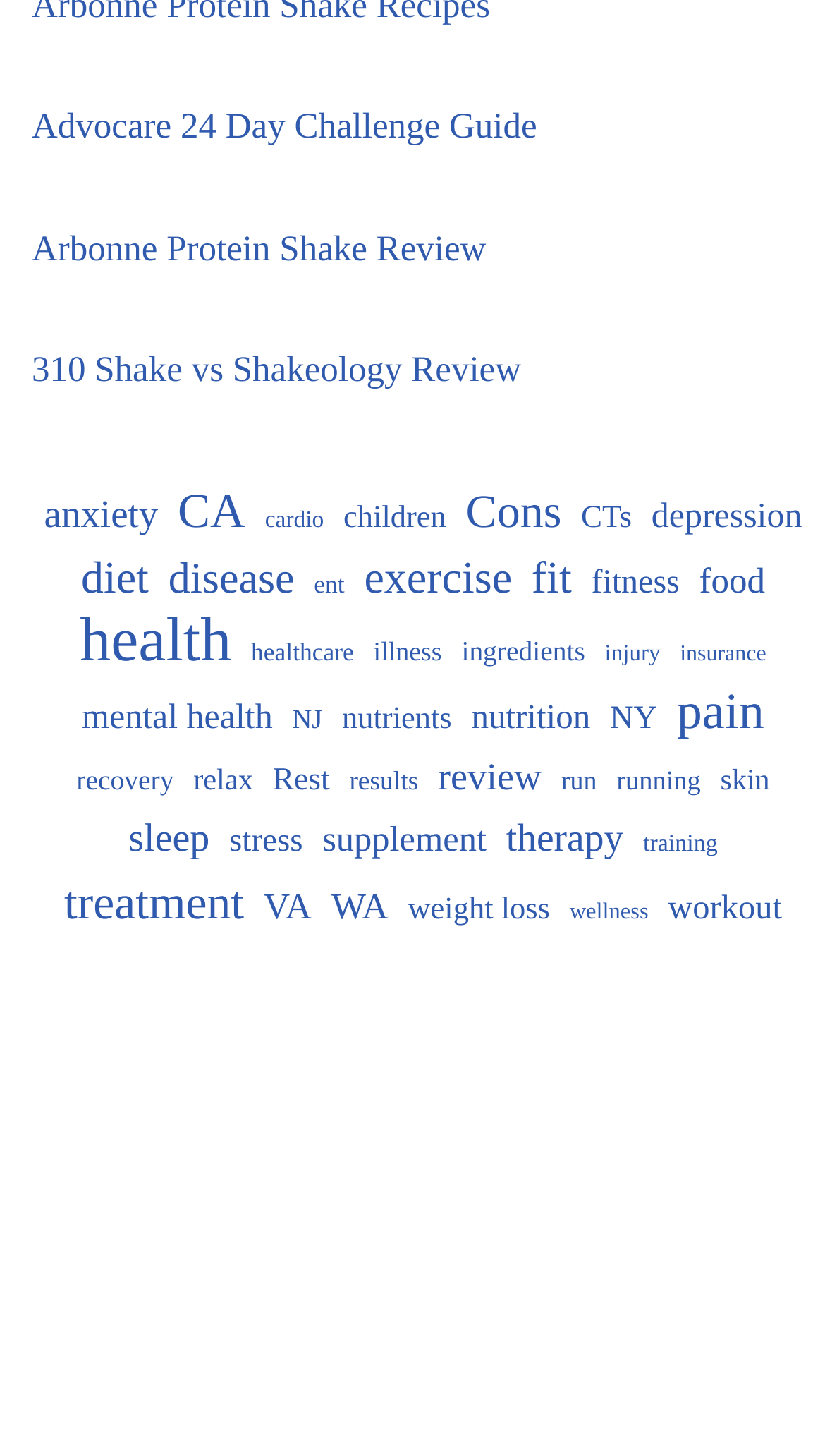Provide your answer to the question using just one word or phrase: What is the topic of the last link?

workout